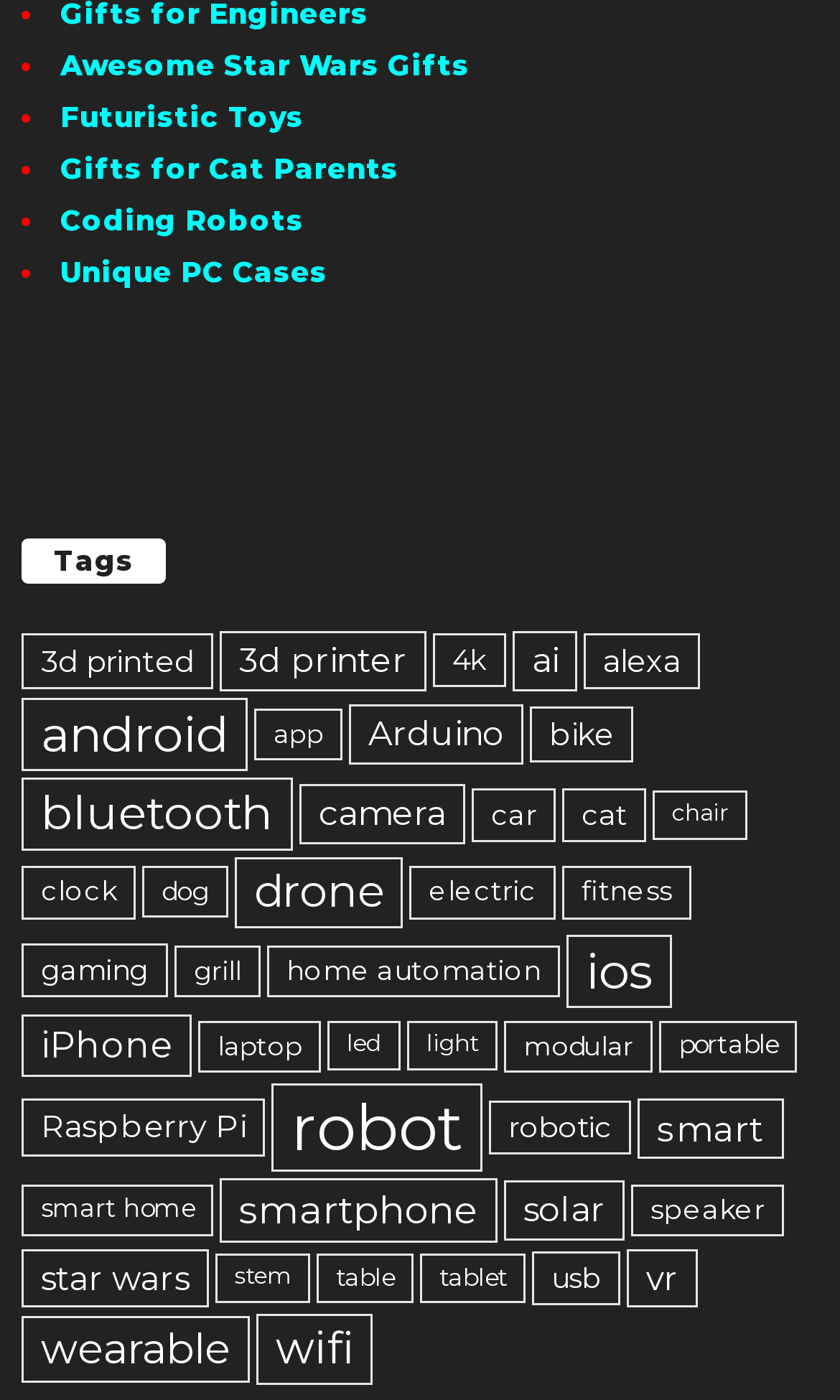Using the format (top-left x, top-left y, bottom-right x, bottom-right y), provide the bounding box coordinates for the described UI element. All values should be floating point numbers between 0 and 1: Unique PC Cases

[0.072, 0.181, 0.39, 0.206]